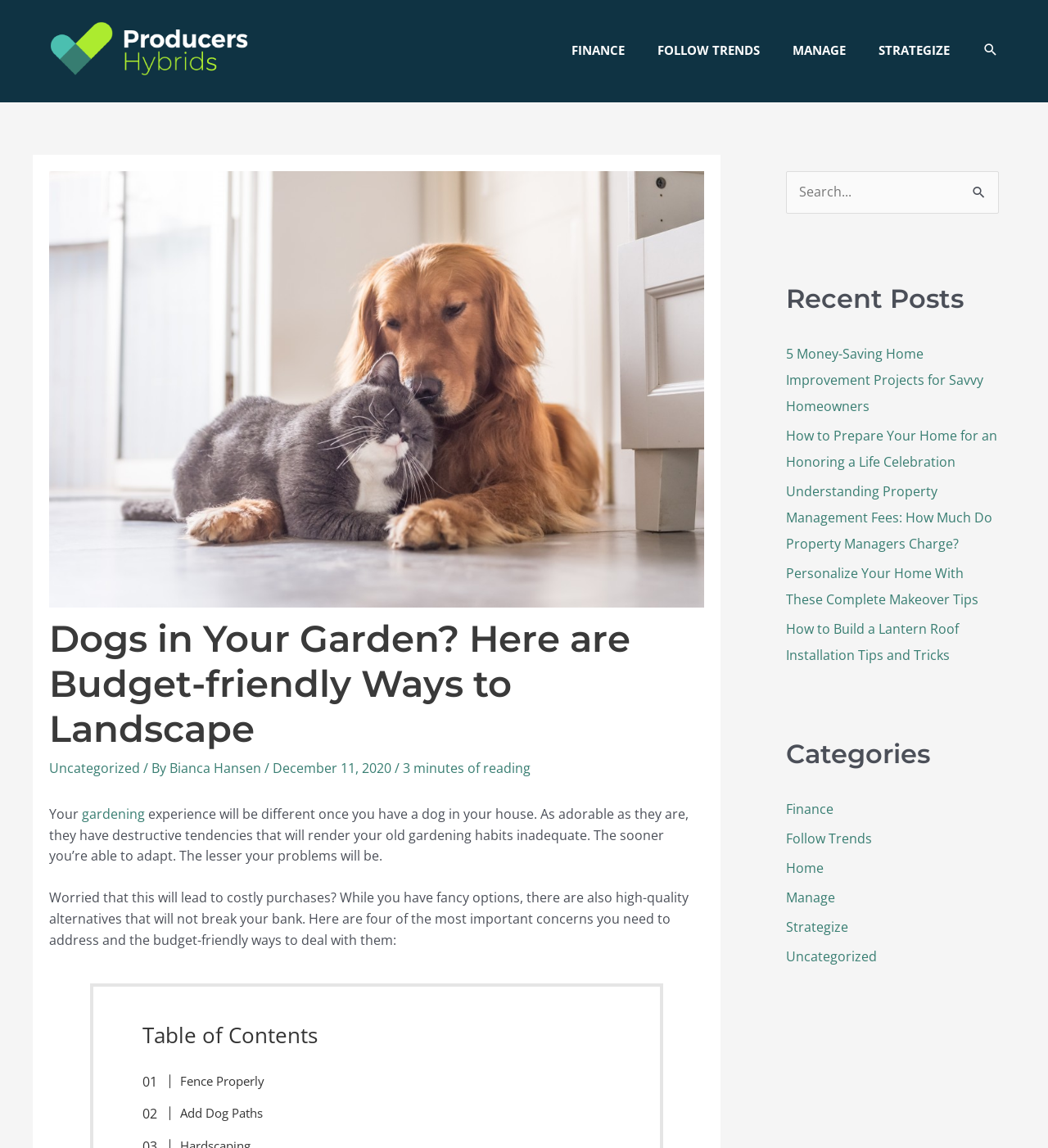Answer the following in one word or a short phrase: 
What are the categories listed in the webpage?

Finance, Follow Trends, Home, Manage, Strategize, Uncategorized